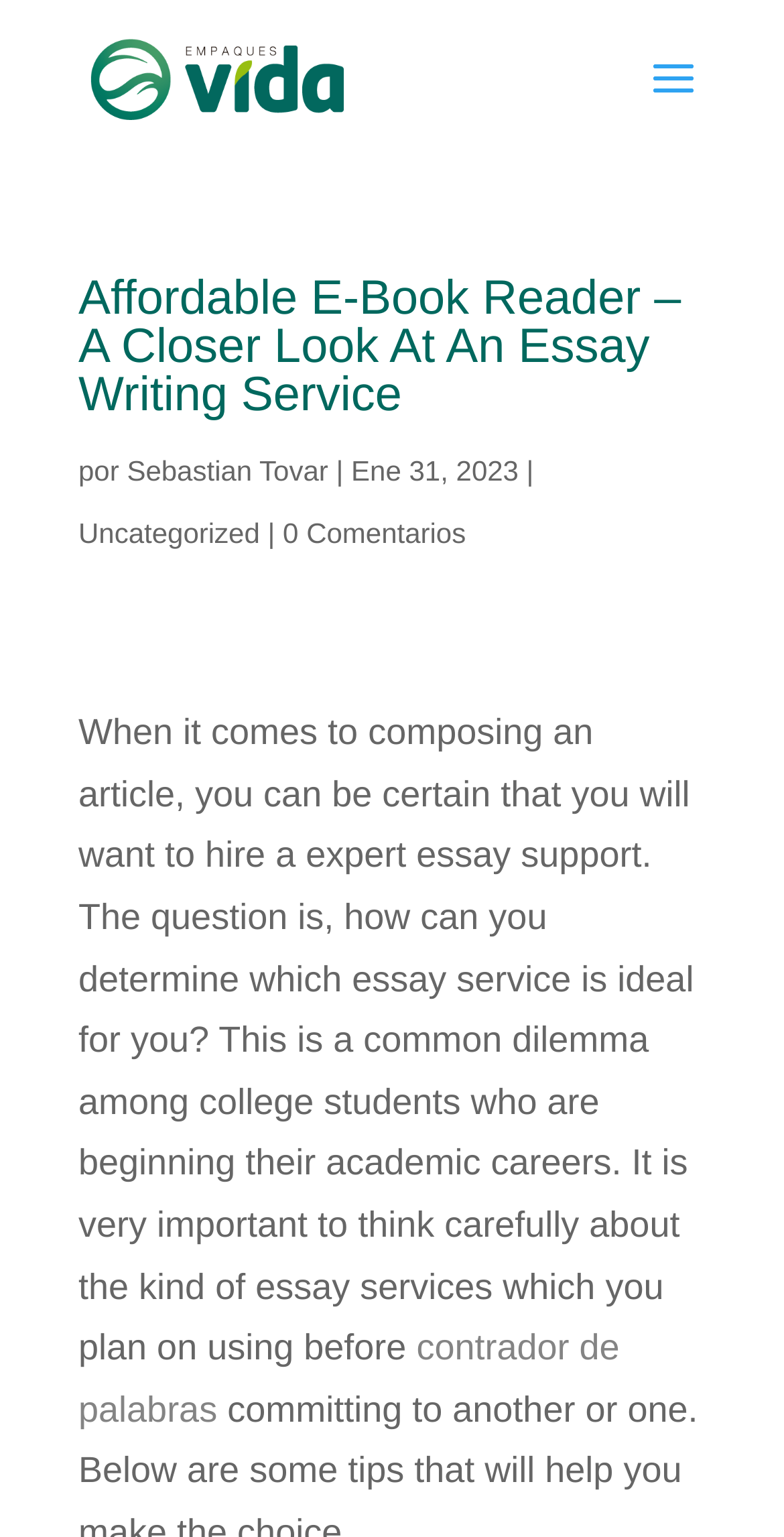Locate the headline of the webpage and generate its content.

Affordable E-Book Reader – A Closer Look At An Essay Writing Service